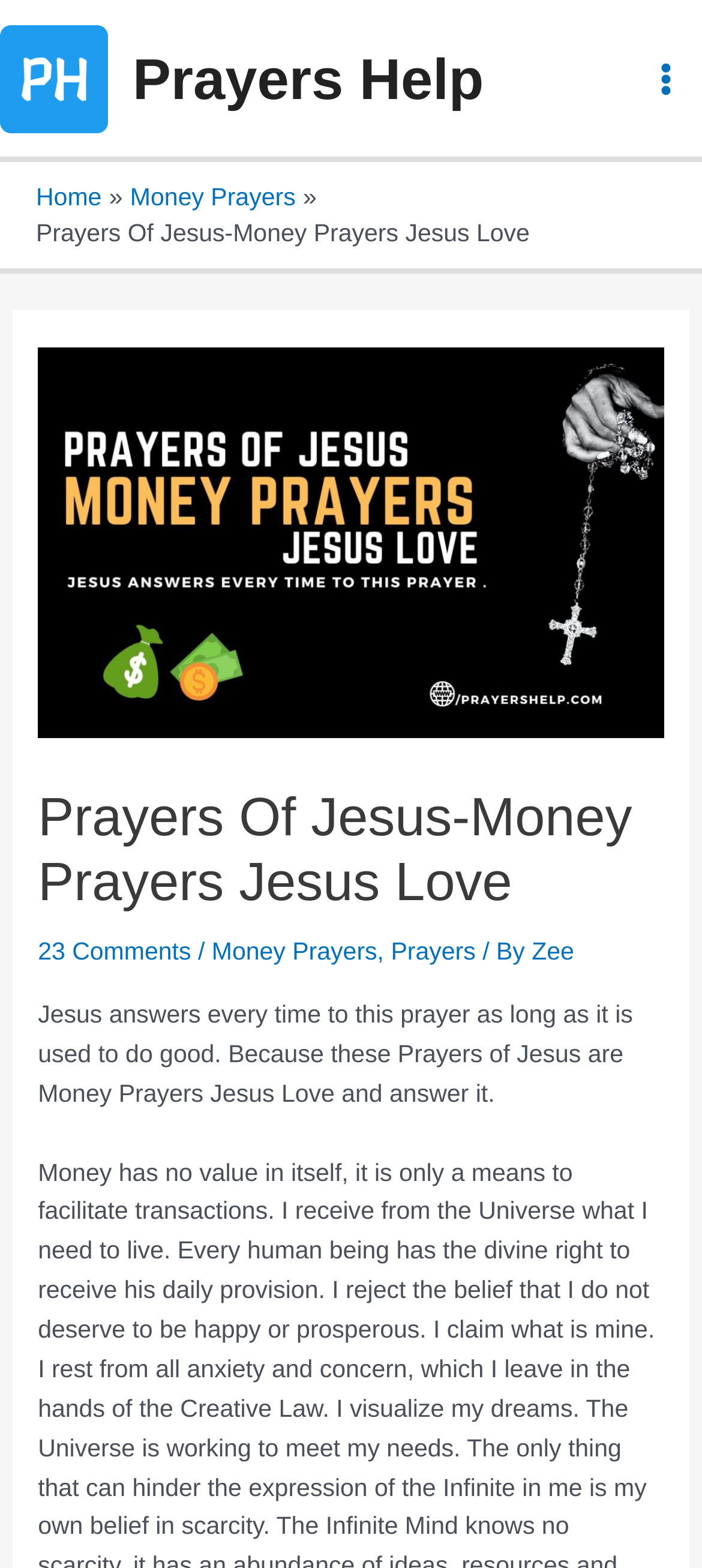Identify the bounding box coordinates of the part that should be clicked to carry out this instruction: "Open the 'Main Menu'".

[0.896, 0.027, 1.0, 0.073]